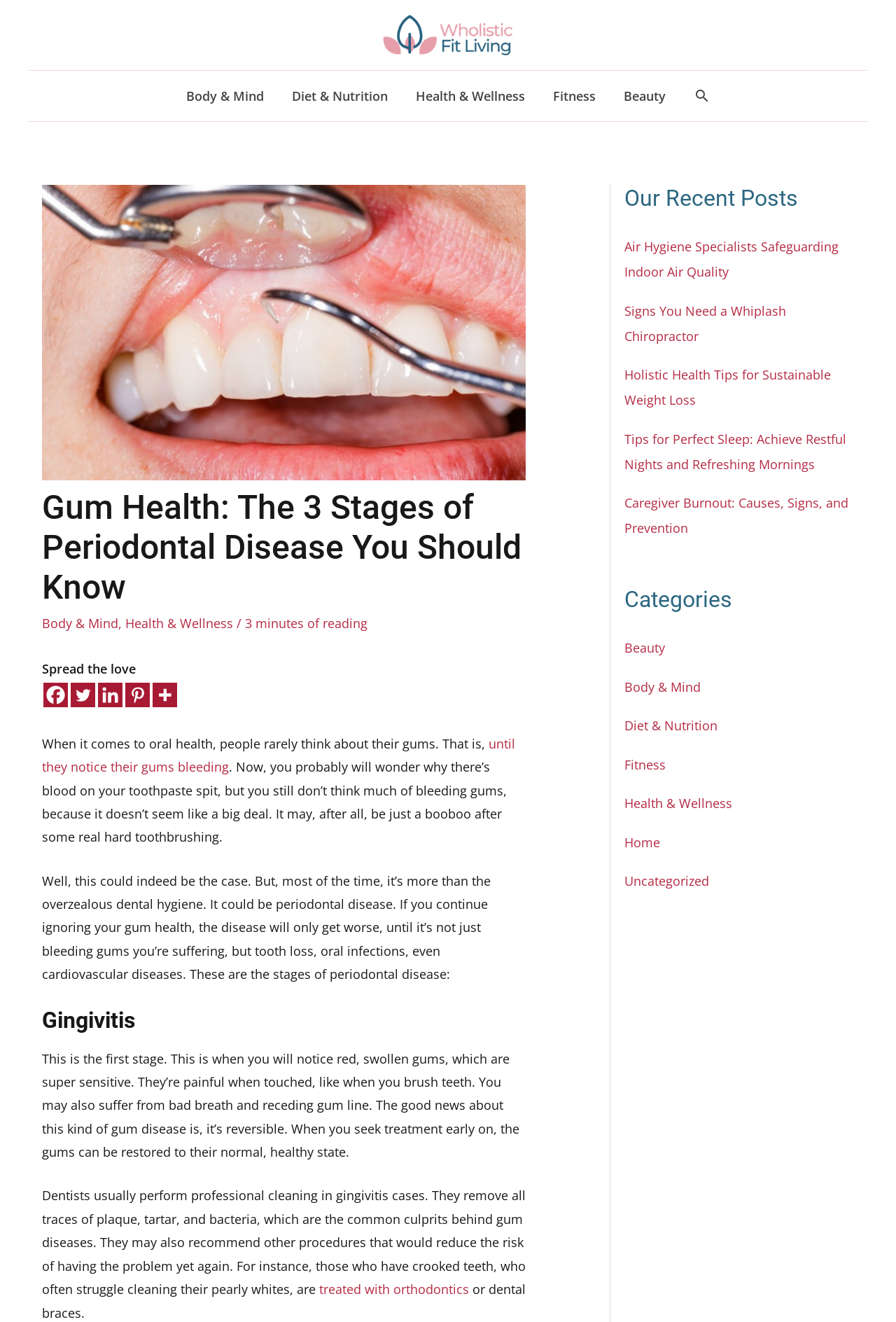What is the topic of the article?
Look at the image and respond to the question as thoroughly as possible.

I determined the topic of the article by reading the heading 'Gum Health: The 3 Stages of Periodontal Disease You Should Know' and the surrounding text, which discusses the importance of gum health and the consequences of ignoring bleeding gums.